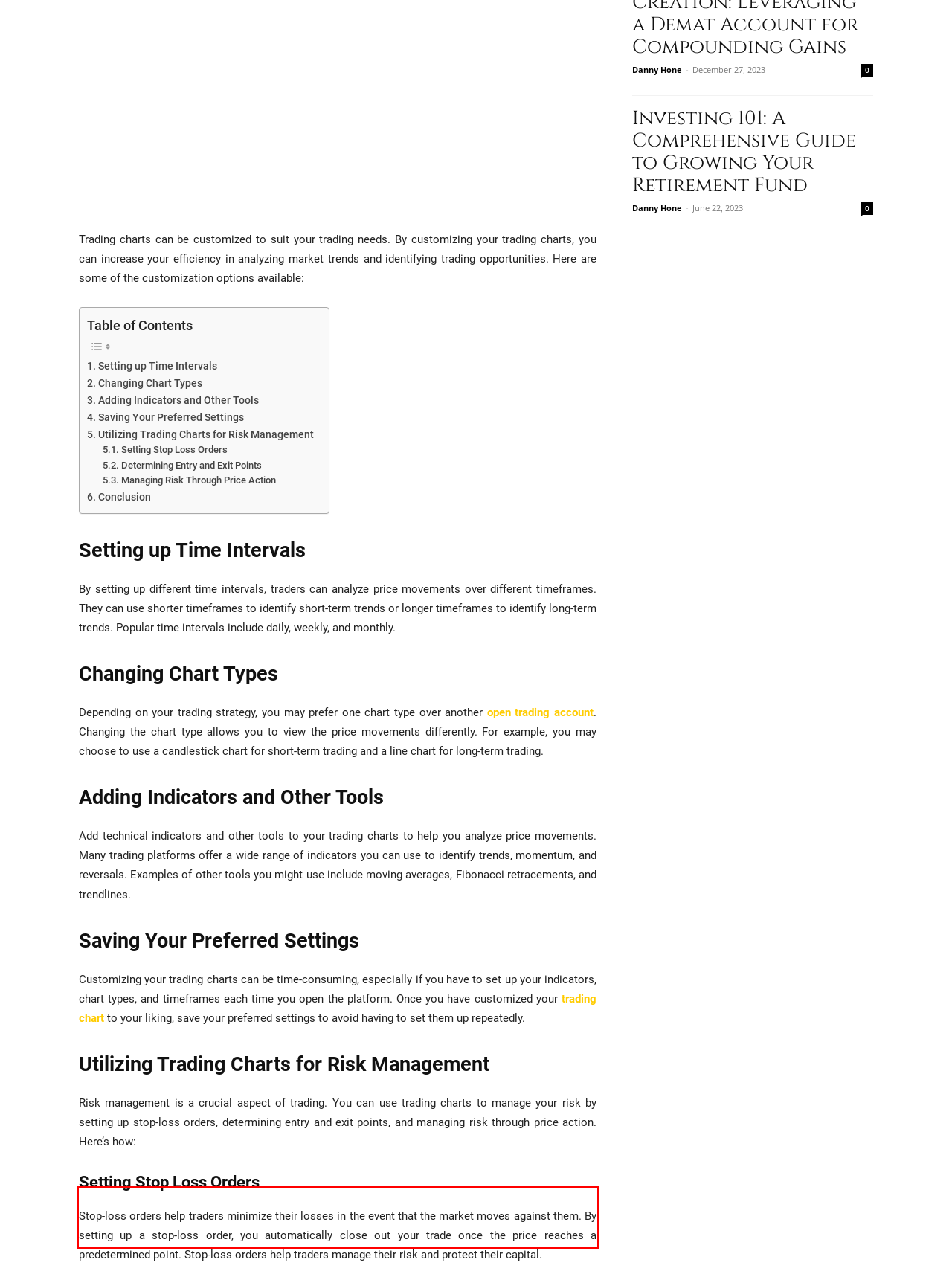Please use OCR to extract the text content from the red bounding box in the provided webpage screenshot.

When trading, it’s important to have a clear entry and exit plan. By analyzing trading charts, you can determine when to enter and exit a trade based on your trading strategy. This helps you manage your risk and ensure you’re not holding onto losing trades for too long.